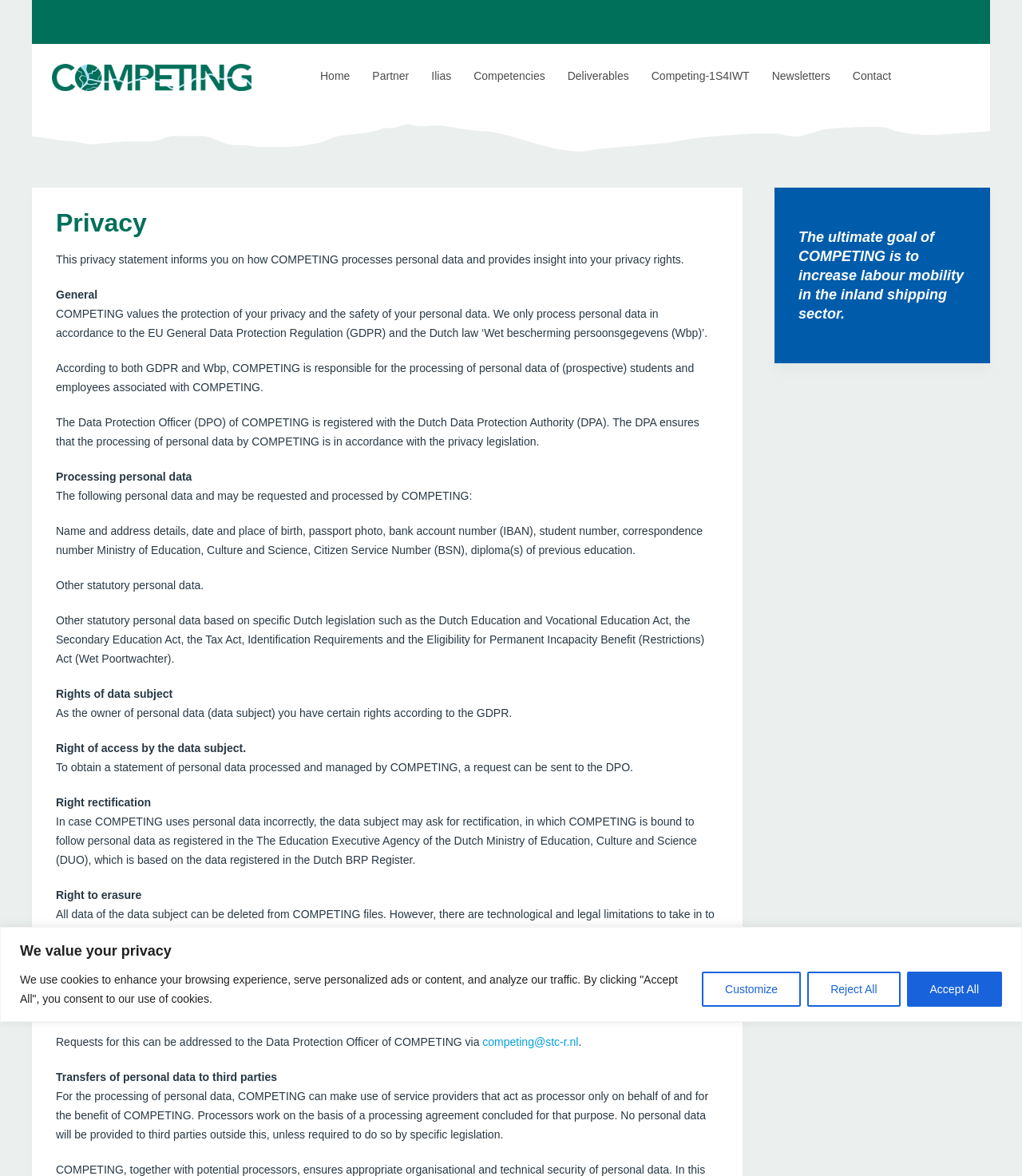What rights do data subjects have?
Please provide a single word or phrase in response based on the screenshot.

Right of access, rectification, erasure, data portability